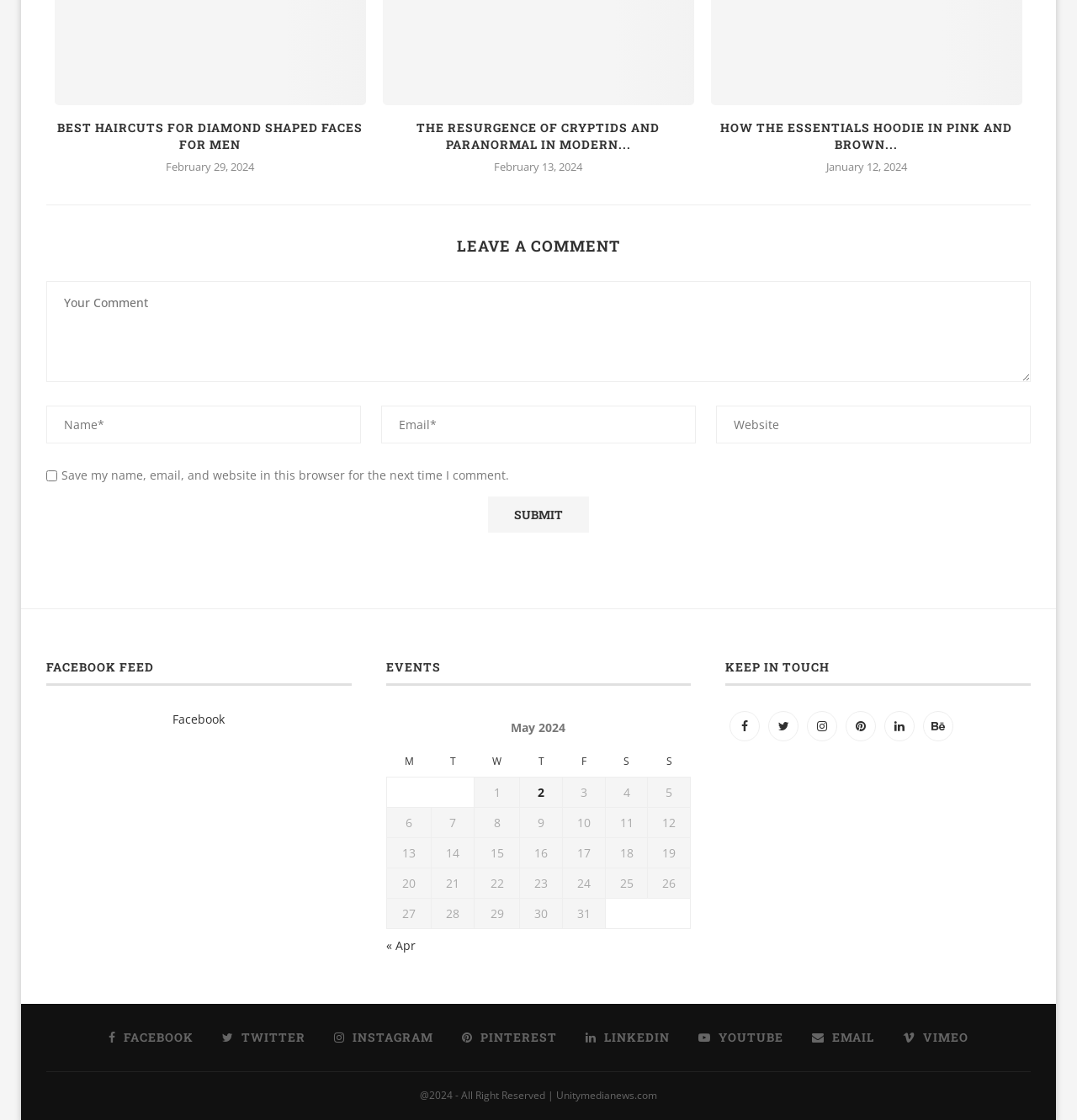What is the title of the first article?
Based on the image, answer the question in a detailed manner.

The first article's title can be found in the heading element with the text 'BEST HAIRCUTS FOR DIAMOND SHAPED FACES FOR MEN'.